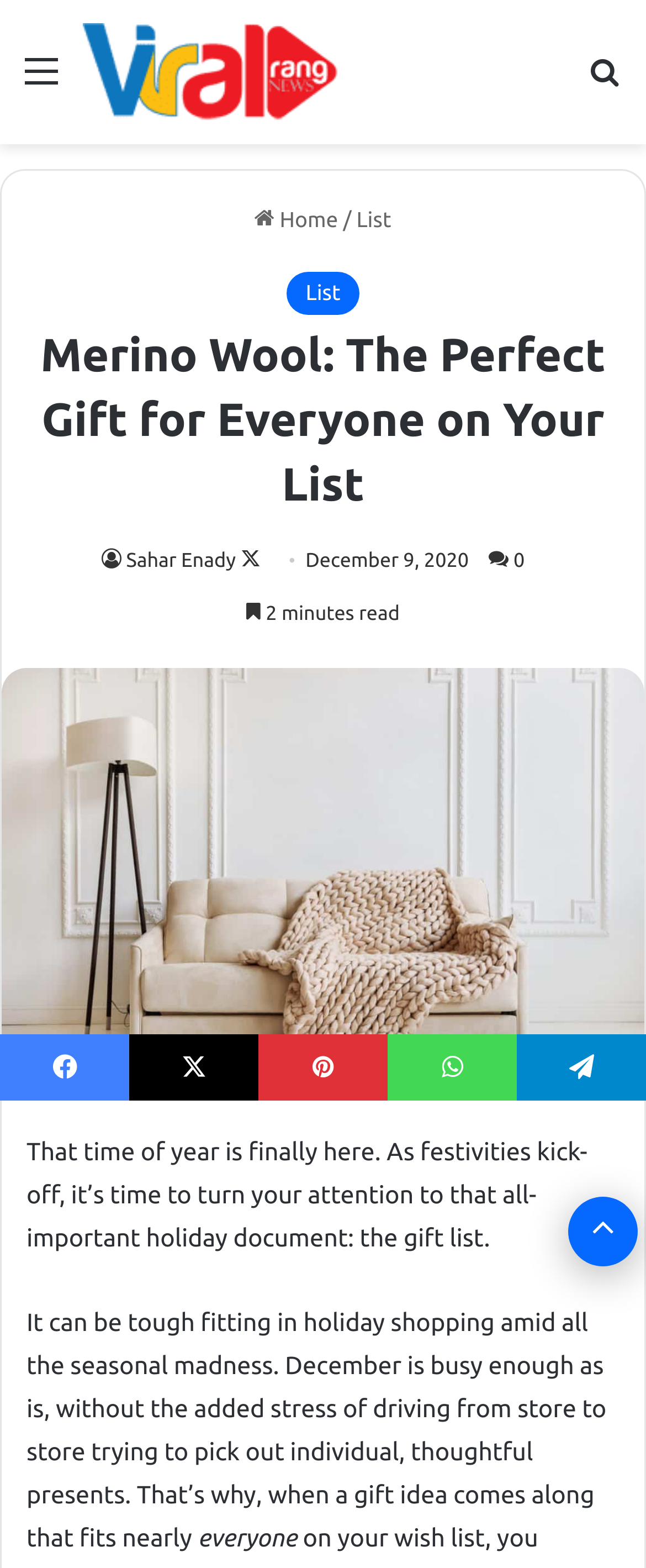Extract the bounding box of the UI element described as: "Understanding Different Travellers".

None